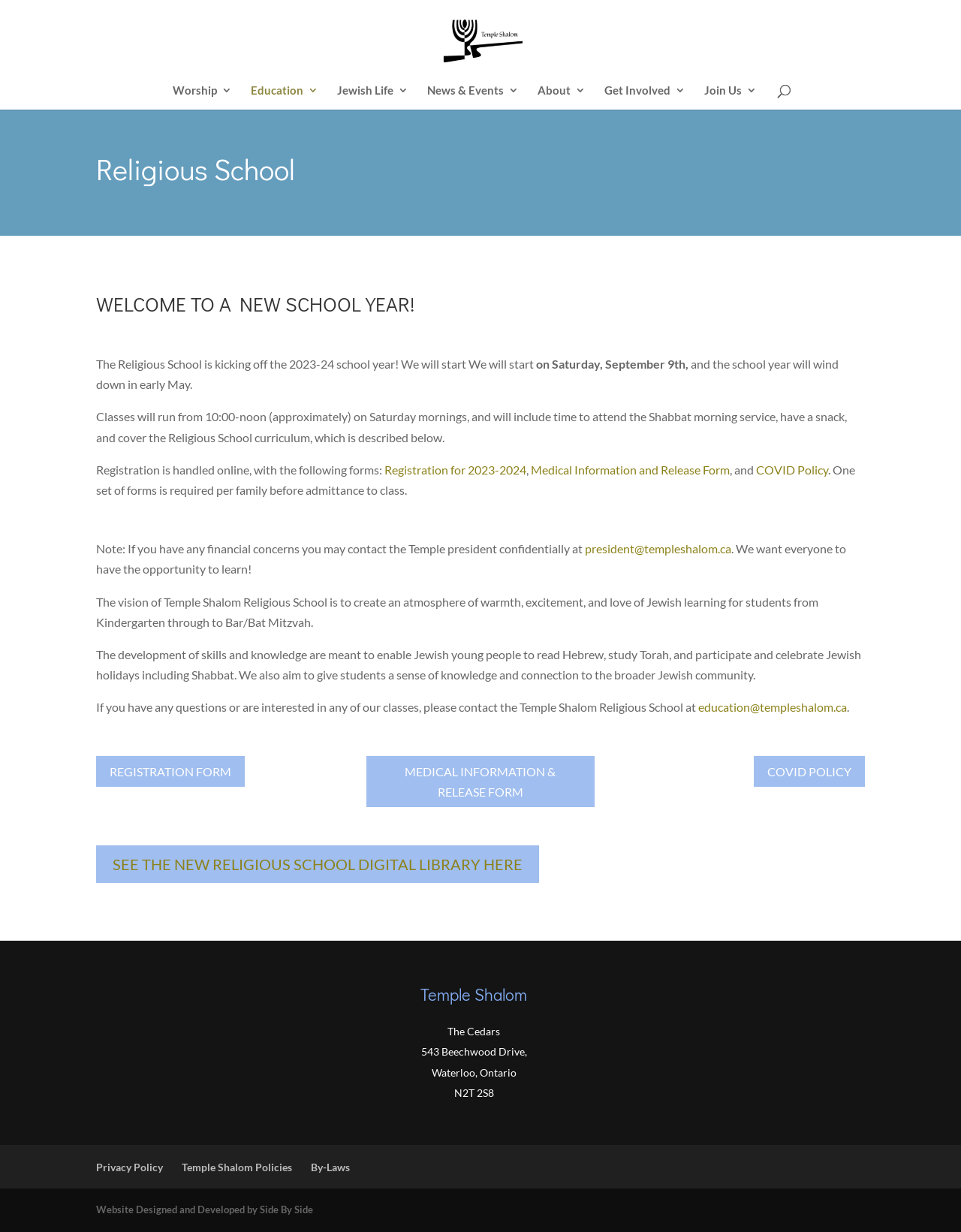Find the bounding box coordinates of the element to click in order to complete the given instruction: "View Temple Shalom Policies."

[0.189, 0.942, 0.304, 0.953]